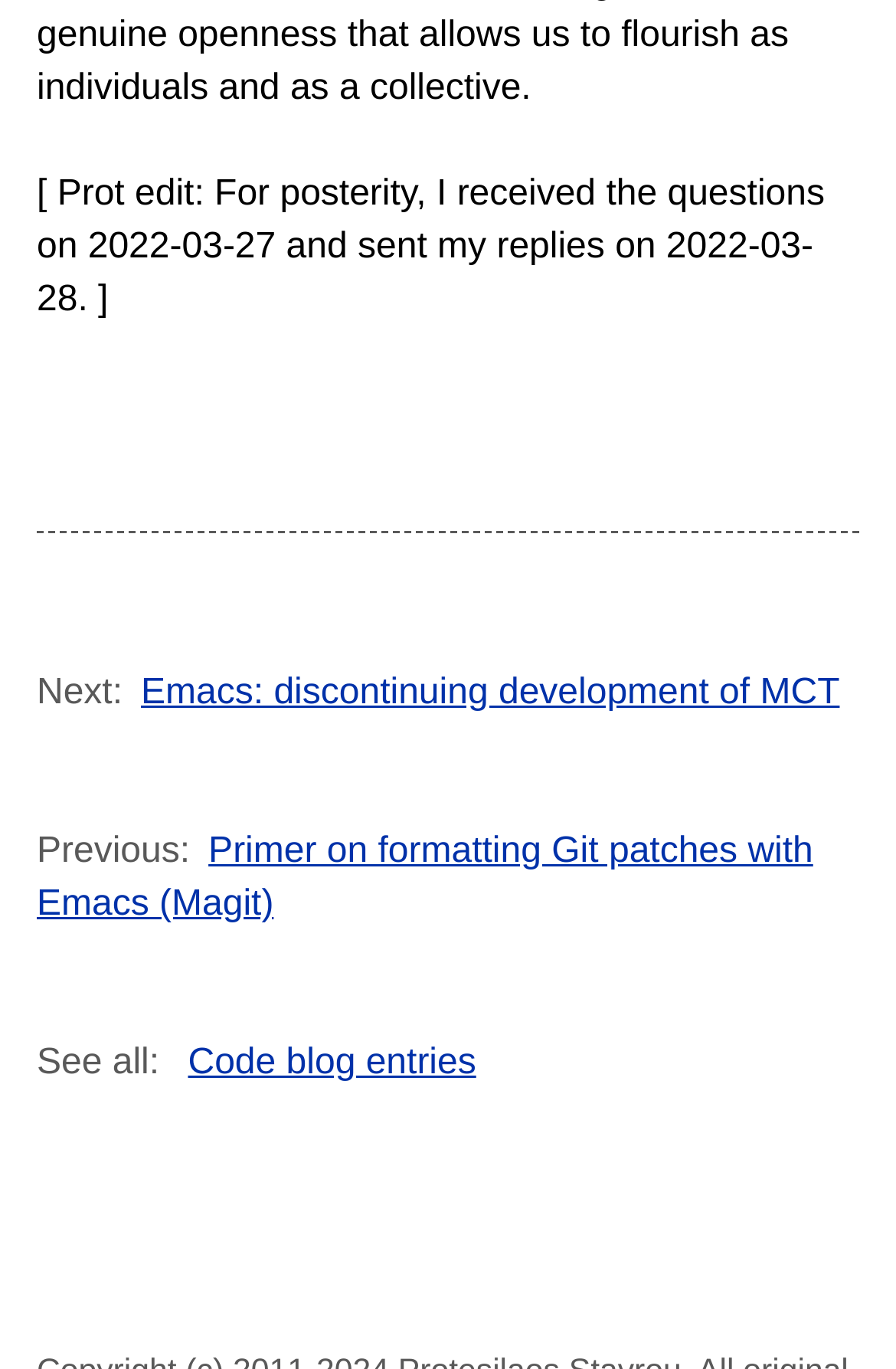What is the next article?
From the image, respond using a single word or phrase.

Emacs: discontinuing development of MCT